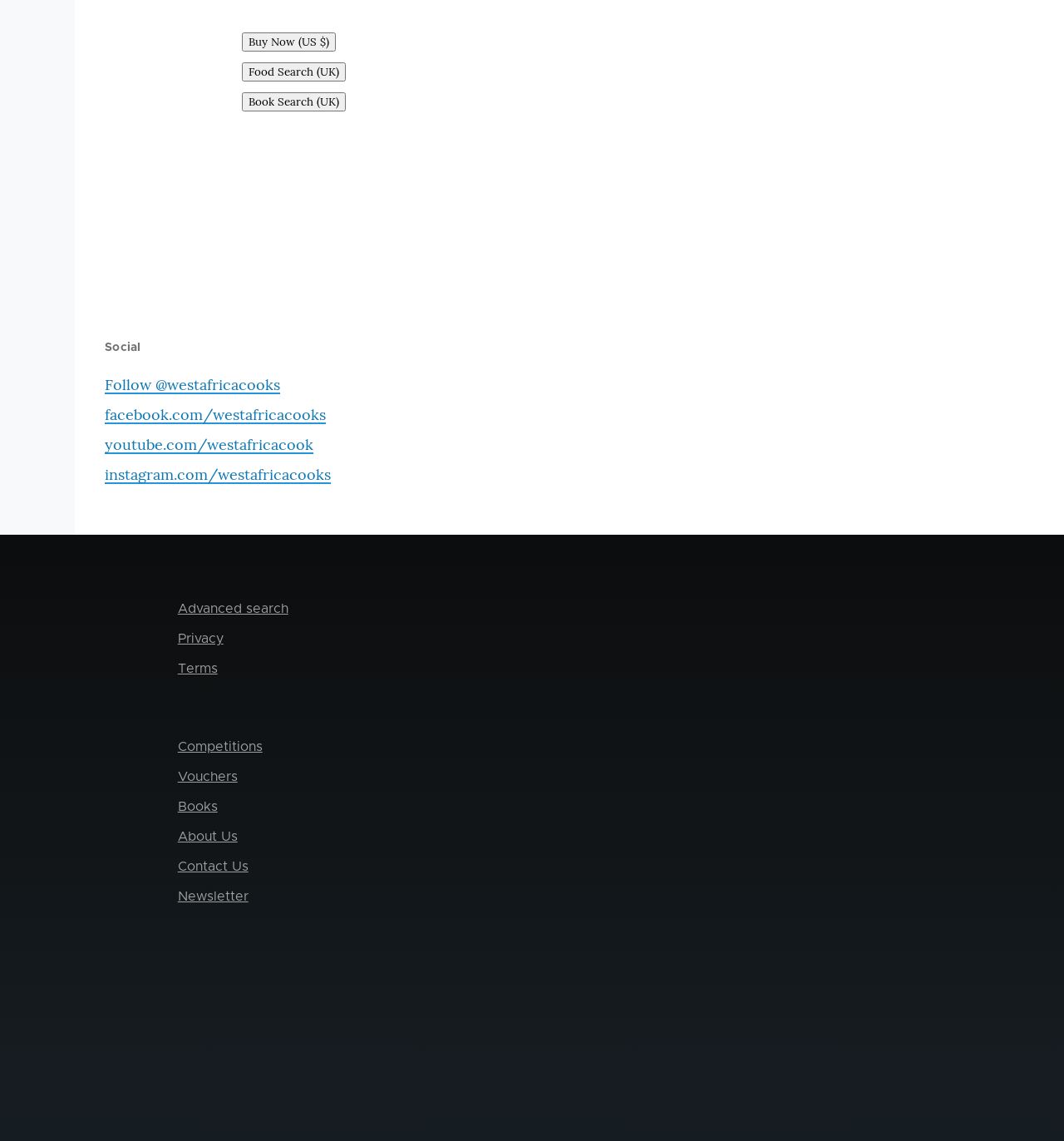Identify the bounding box coordinates for the UI element described as: "Contact Us". The coordinates should be provided as four floats between 0 and 1: [left, top, right, bottom].

[0.167, 0.754, 0.233, 0.765]